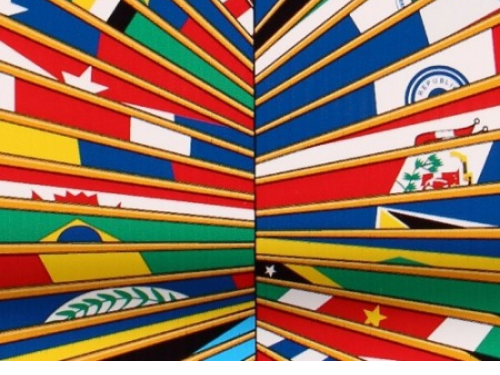What organization is related to the image's theme?
Using the image, respond with a single word or phrase.

Organization of American States (OAS)